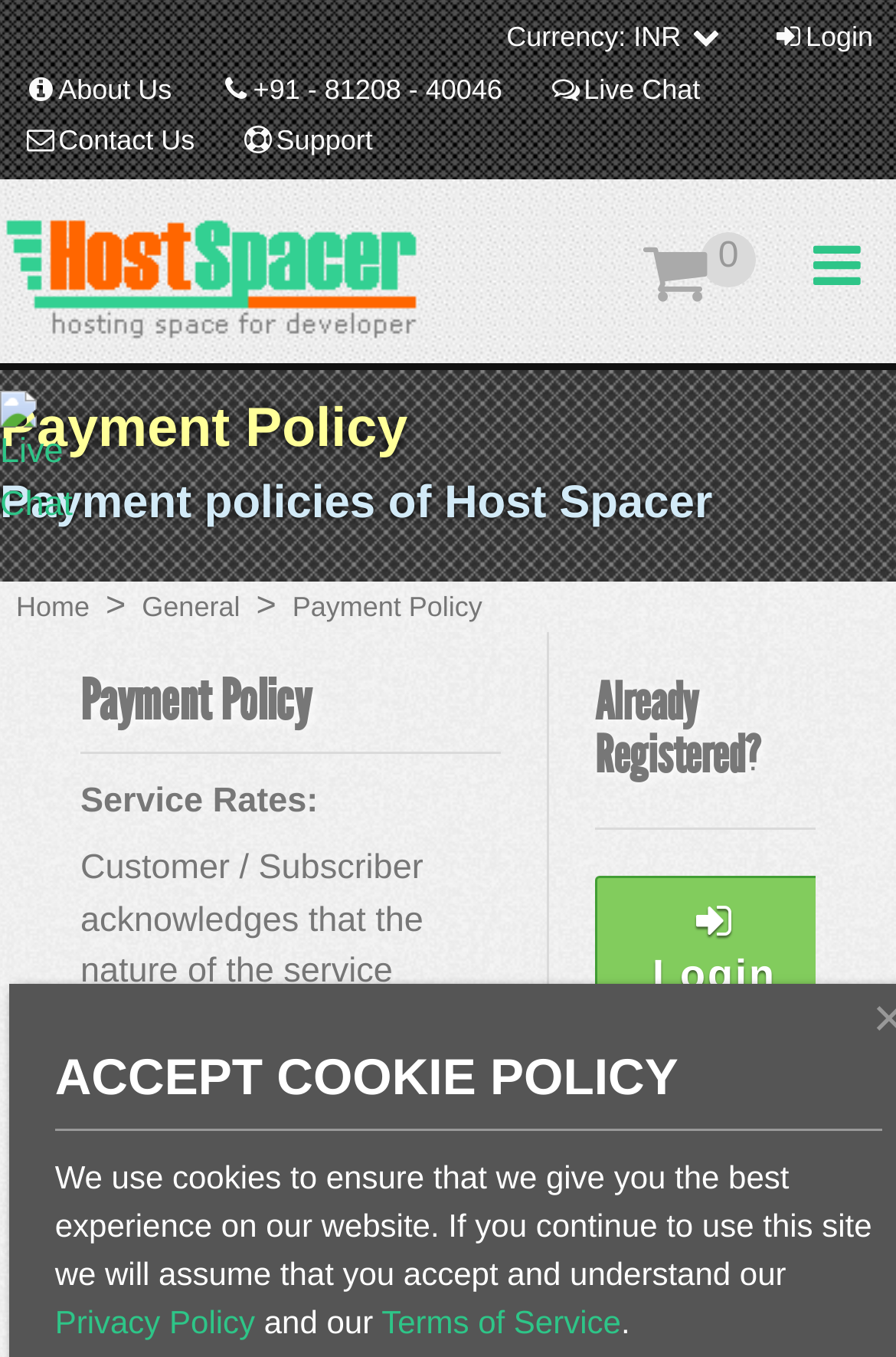Locate the bounding box coordinates of the element I should click to achieve the following instruction: "Go to Home".

[0.0, 0.429, 0.118, 0.463]